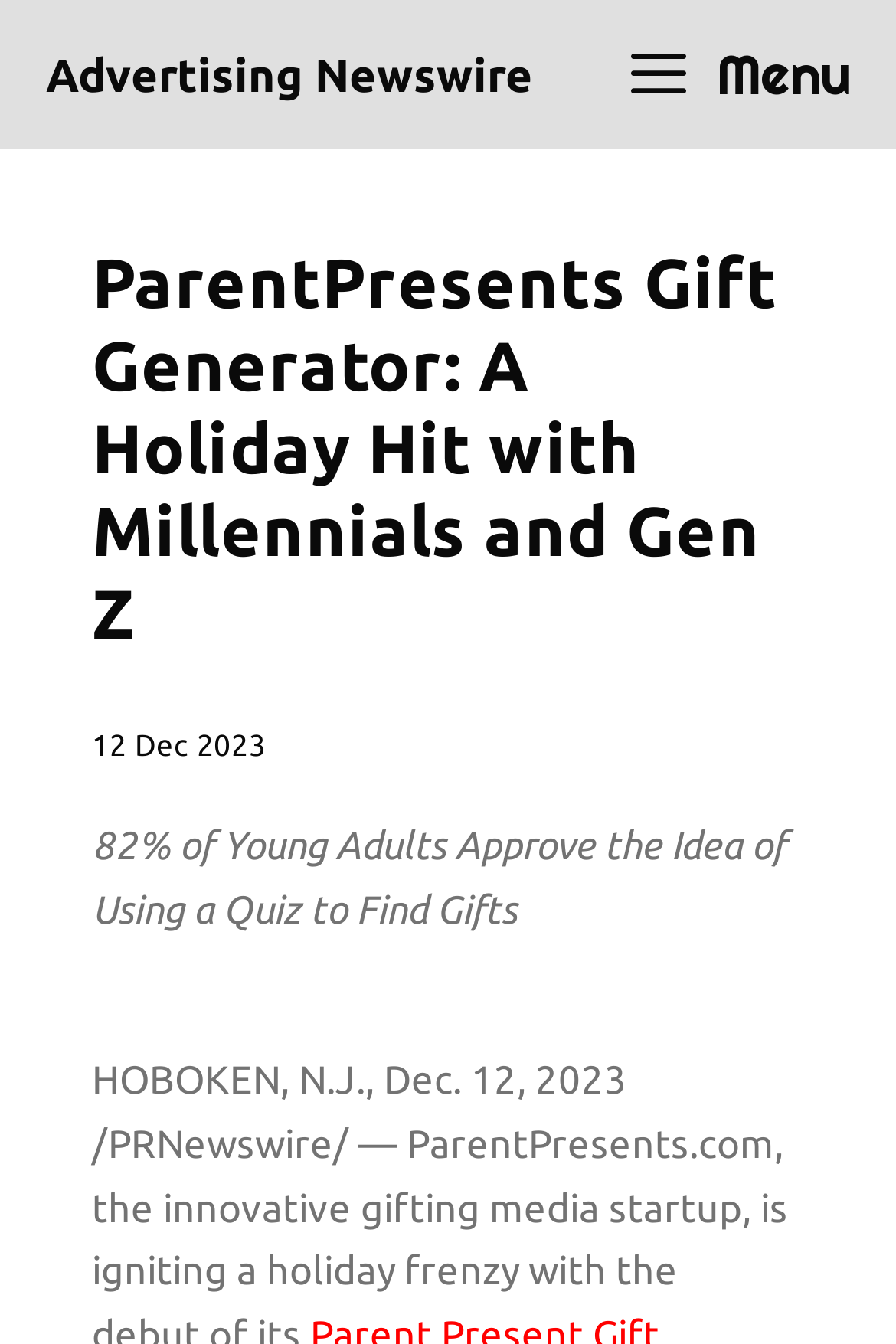What percentage of young adults approve of using a quiz to find gifts?
Using the image as a reference, give an elaborate response to the question.

I found the percentage of young adults who approve of using a quiz to find gifts by looking at the text elements in the webpage. Specifically, I found the text '82% of Young Adults Approve the Idea of Using a Quiz to Find Gifts' which indicates the percentage.